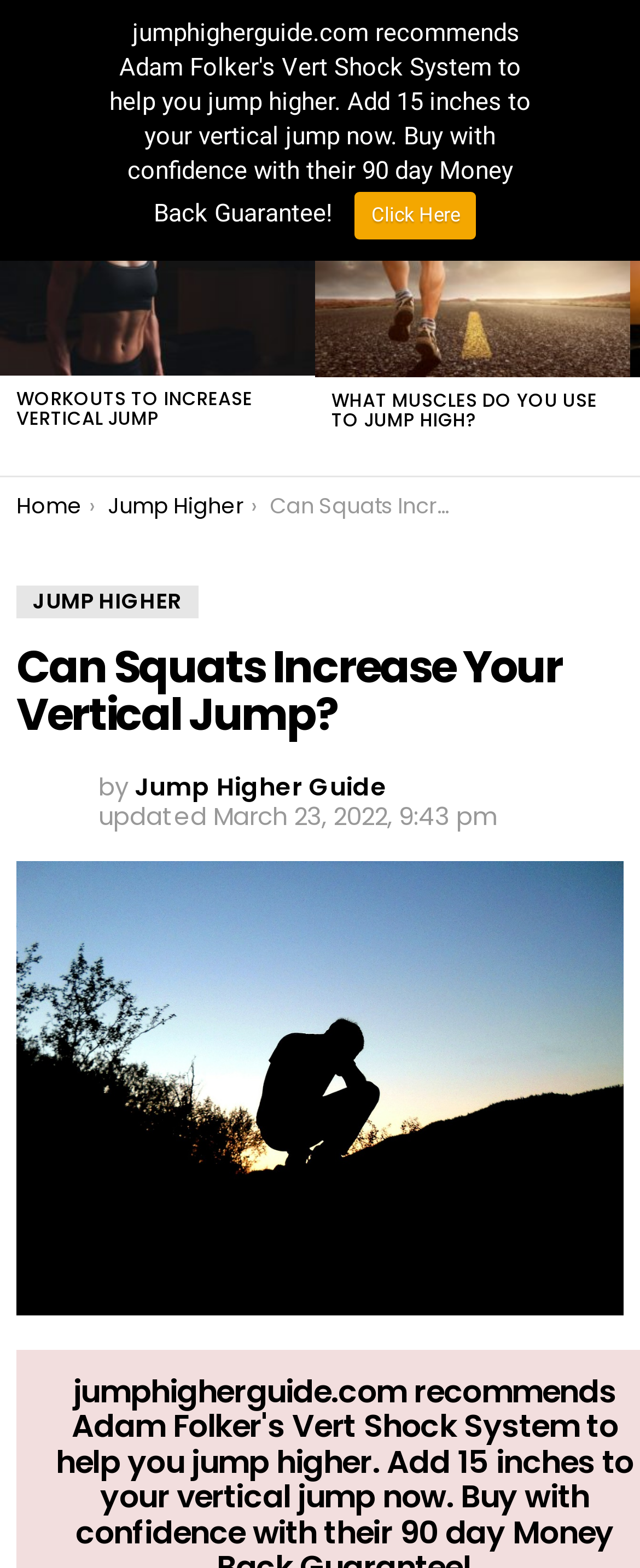Please indicate the bounding box coordinates for the clickable area to complete the following task: "Read Workouts to Increase Vertical Jump article". The coordinates should be specified as four float numbers between 0 and 1, i.e., [left, top, right, bottom].

[0.0, 0.107, 0.492, 0.24]